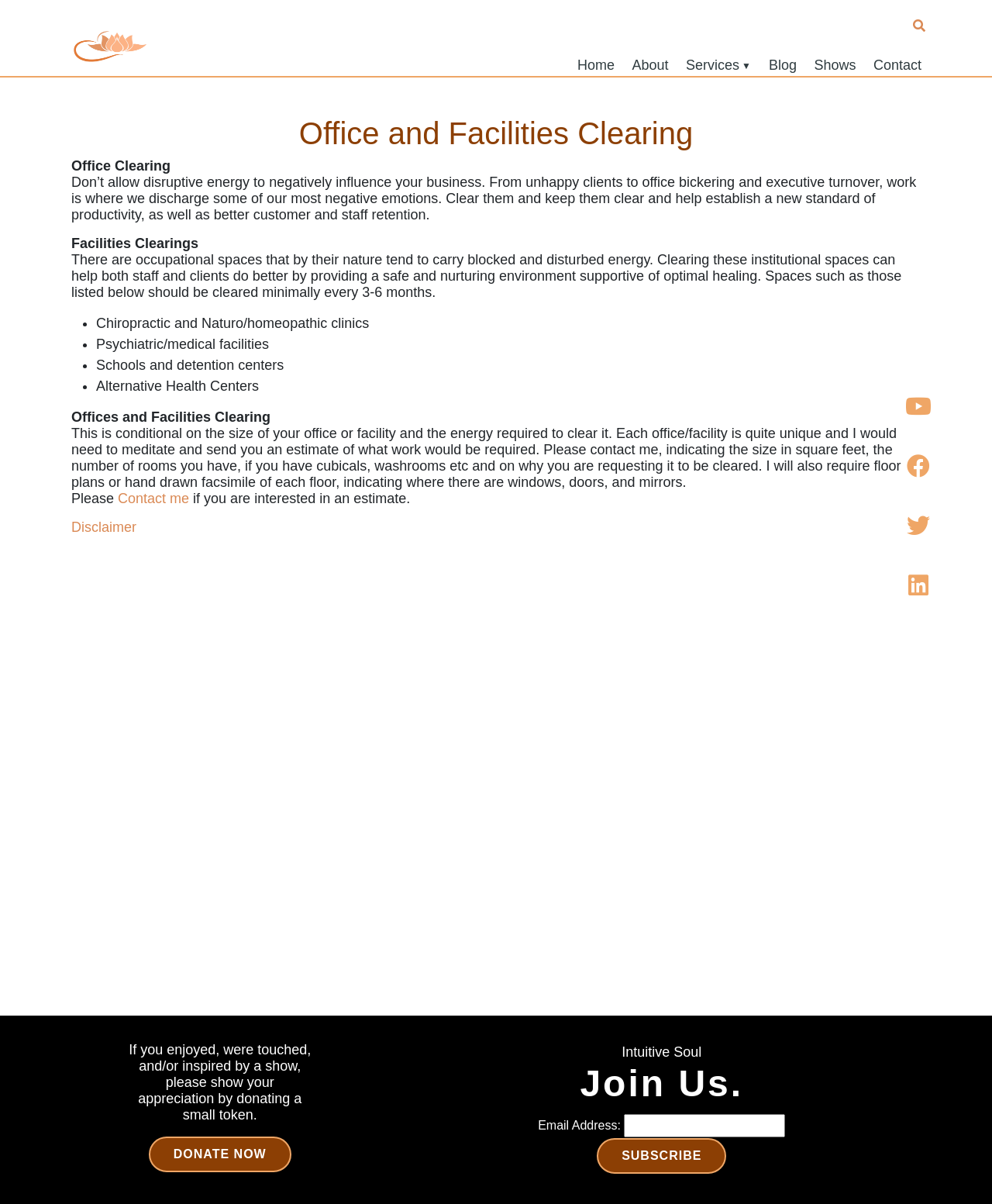Determine the bounding box coordinates of the target area to click to execute the following instruction: "Click on the Intuitive Soul logo."

[0.064, 0.045, 0.575, 0.089]